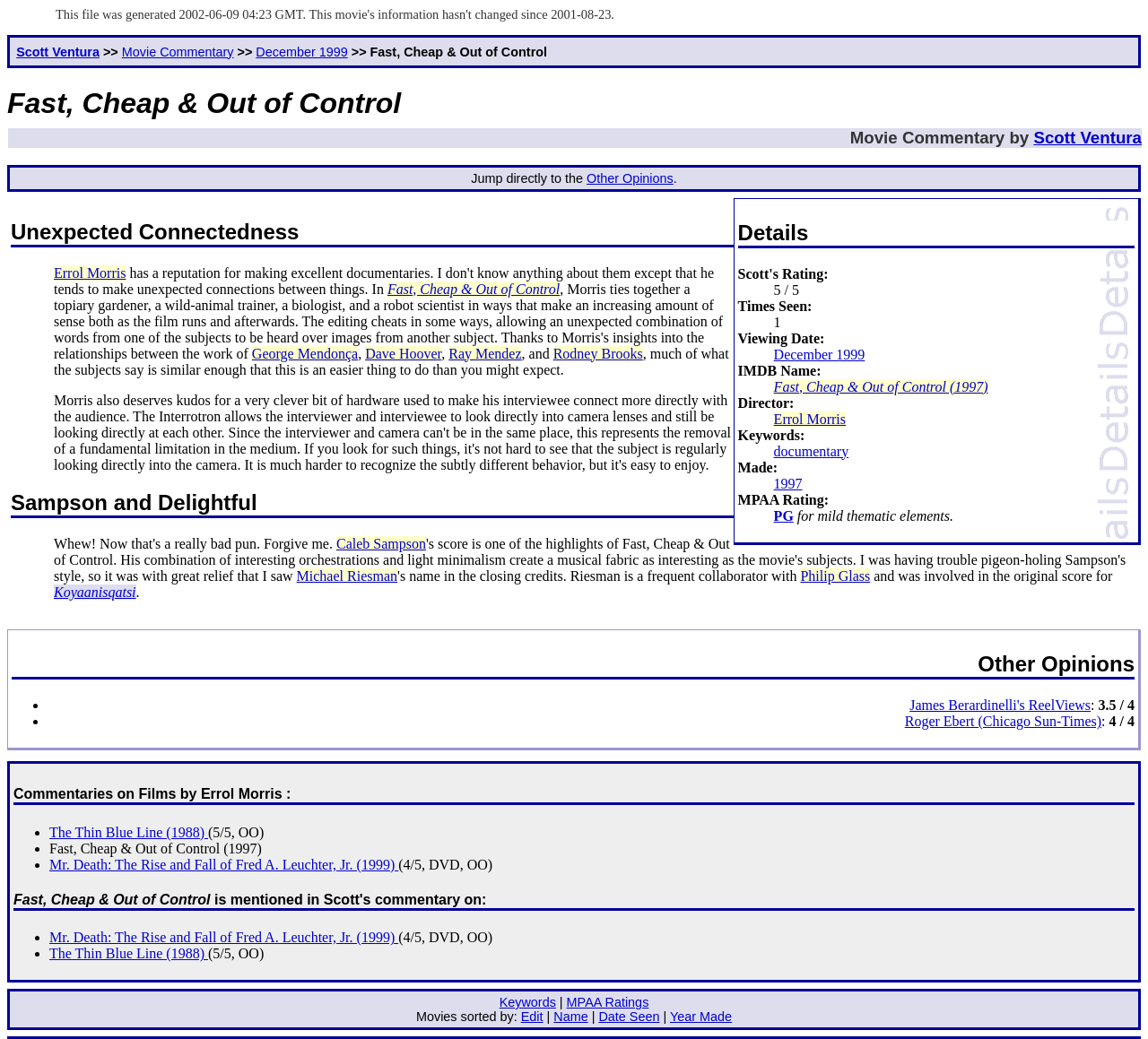Answer the question with a brief word or phrase:
What is the name of the movie?

Fast, Cheap & Out of Control